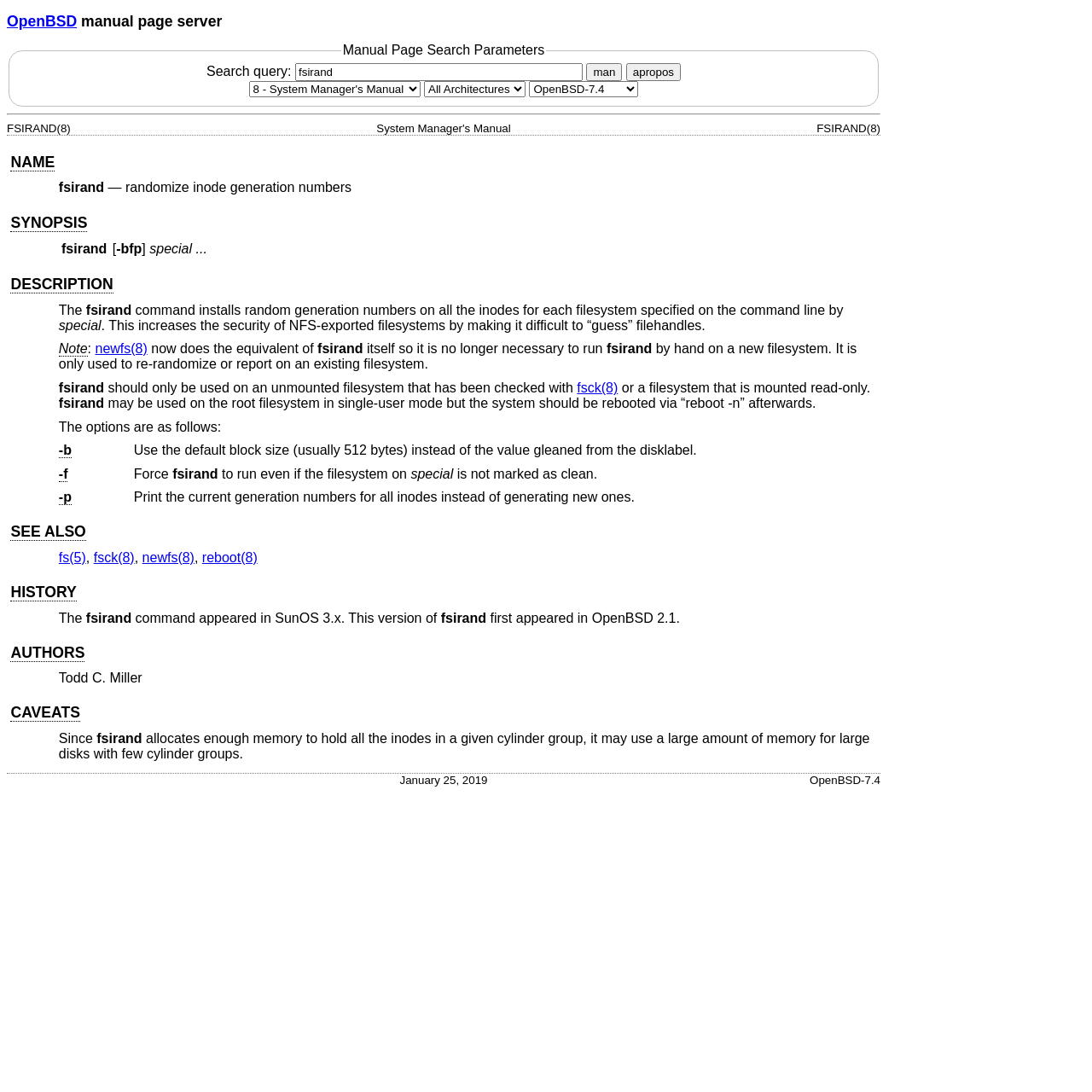Identify the webpage's primary heading and generate its text.

OpenBSD manual page server